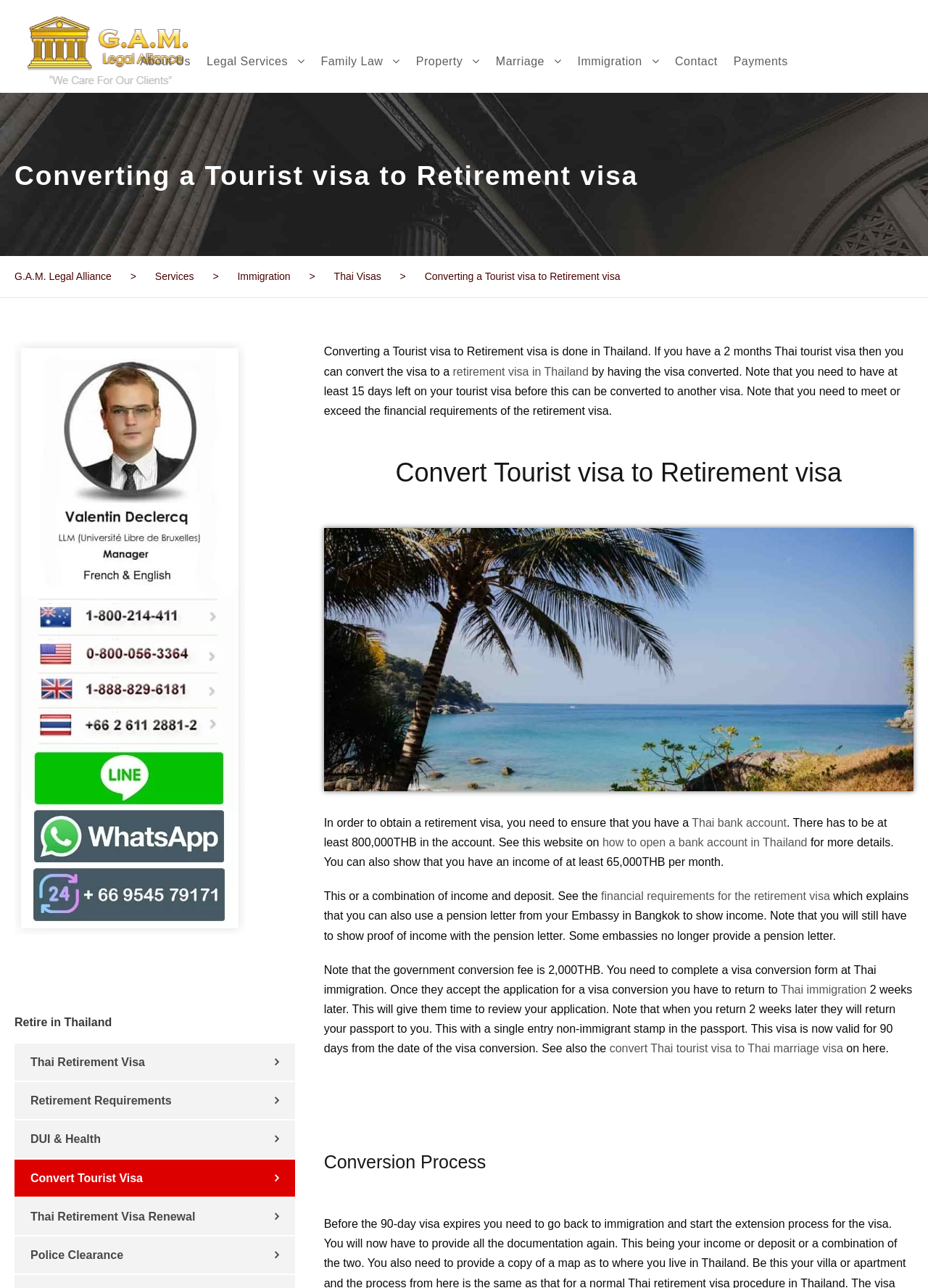For the following element description, predict the bounding box coordinates in the format (top-left x, top-left y, bottom-right x, bottom-right y). All values should be floating point numbers between 0 and 1. Description: Thai Retirement Visa Renewal

[0.016, 0.93, 0.318, 0.959]